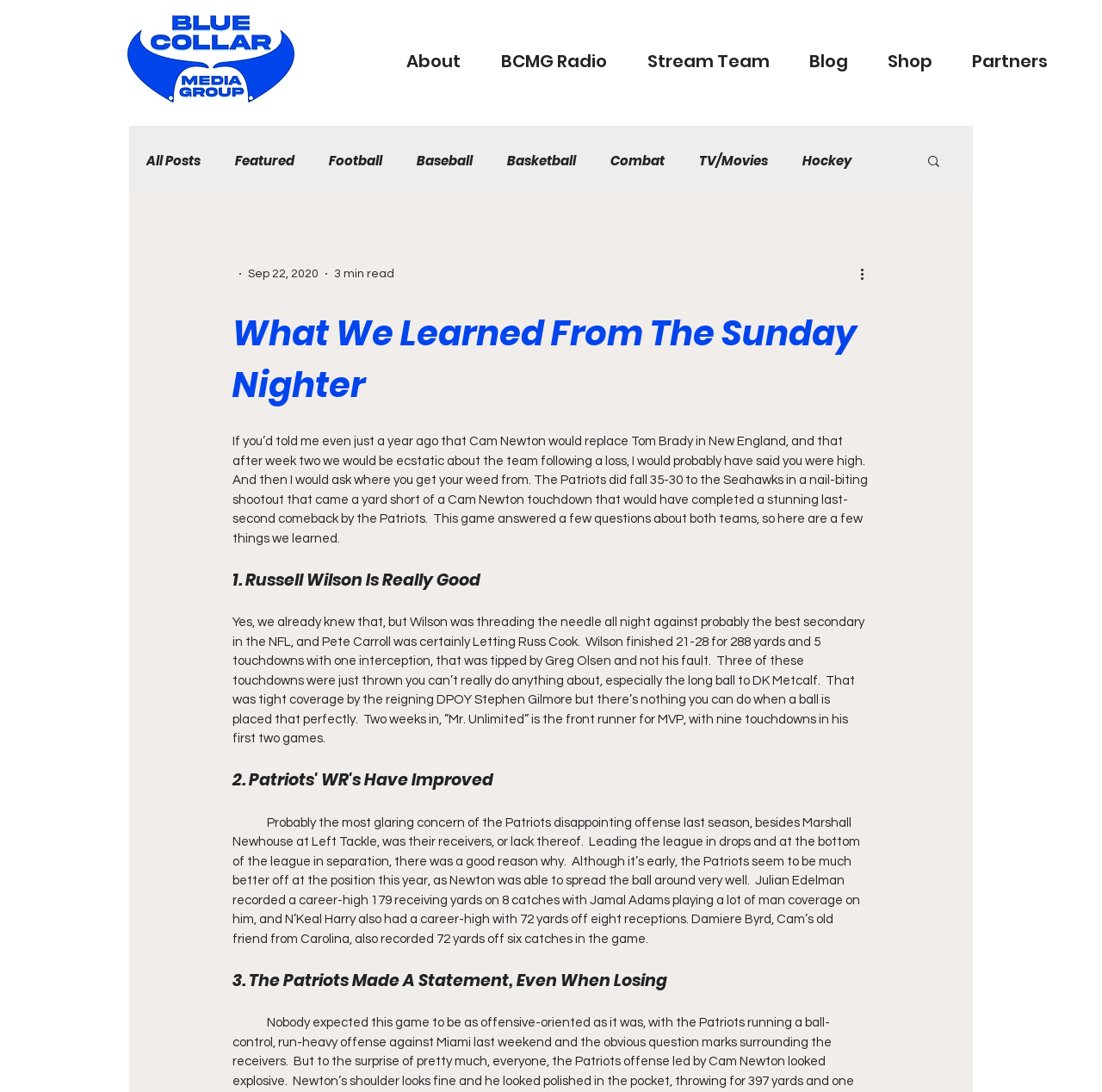Deliver a detailed narrative of the webpage's visual and textual elements.

This webpage is an article discussing what was learned from a Sunday night football game between the Patriots and Seahawks. At the top left of the page, there is a share icon with a linked image. Below it, there is a navigation menu with links to "About", "BCMG Radio", "Stream Team", "Blog", "Shop", and "Partners". 

To the right of the navigation menu, there is another navigation menu with links to different categories of blog posts, including "All Posts", "Featured", "Football", "Baseball", and others. Below this menu, there is a search button with a magnifying glass icon.

The main content of the article is divided into sections, each with a heading and a block of text. The first section is titled "What We Learned From The Sunday Nighter" and provides an introduction to the article. The second section is titled "1. Russell Wilson Is Really Good" and discusses the performance of Russell Wilson, the Seahawks' quarterback. The third section is titled "2. Patriots' WR's Have Improved" and talks about the improvement of the Patriots' wide receivers. The fourth section is titled "3. The Patriots Made A Statement, Even When Losing" and discusses the Patriots' performance despite losing the game.

Above the main content, there is a date "Sep 22, 2020" and a label "3 min read" indicating the time it takes to read the article. There is also a "More actions" button with a dropdown menu.